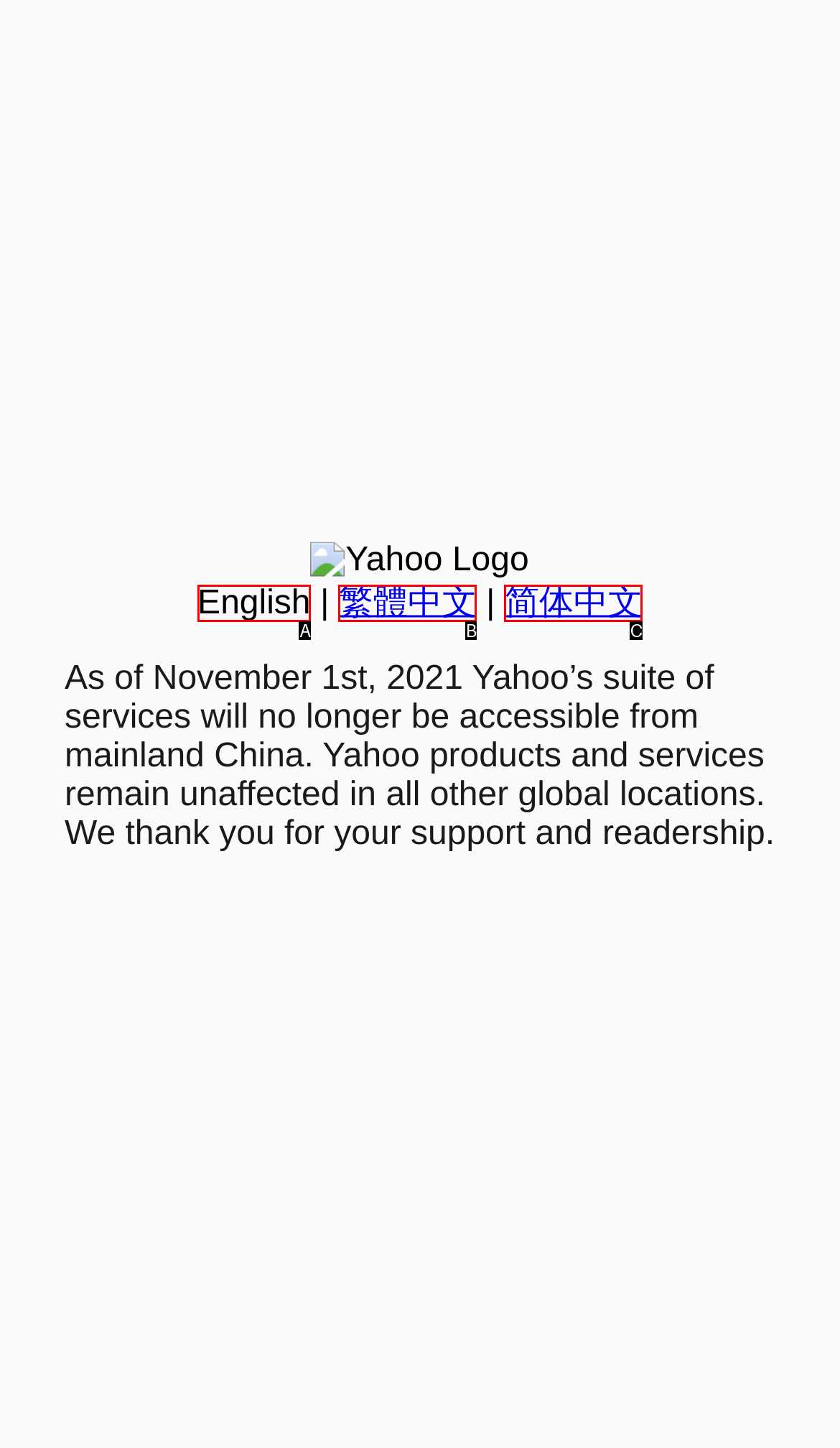Which HTML element among the options matches this description: 繁體中文? Answer with the letter representing your choice.

B